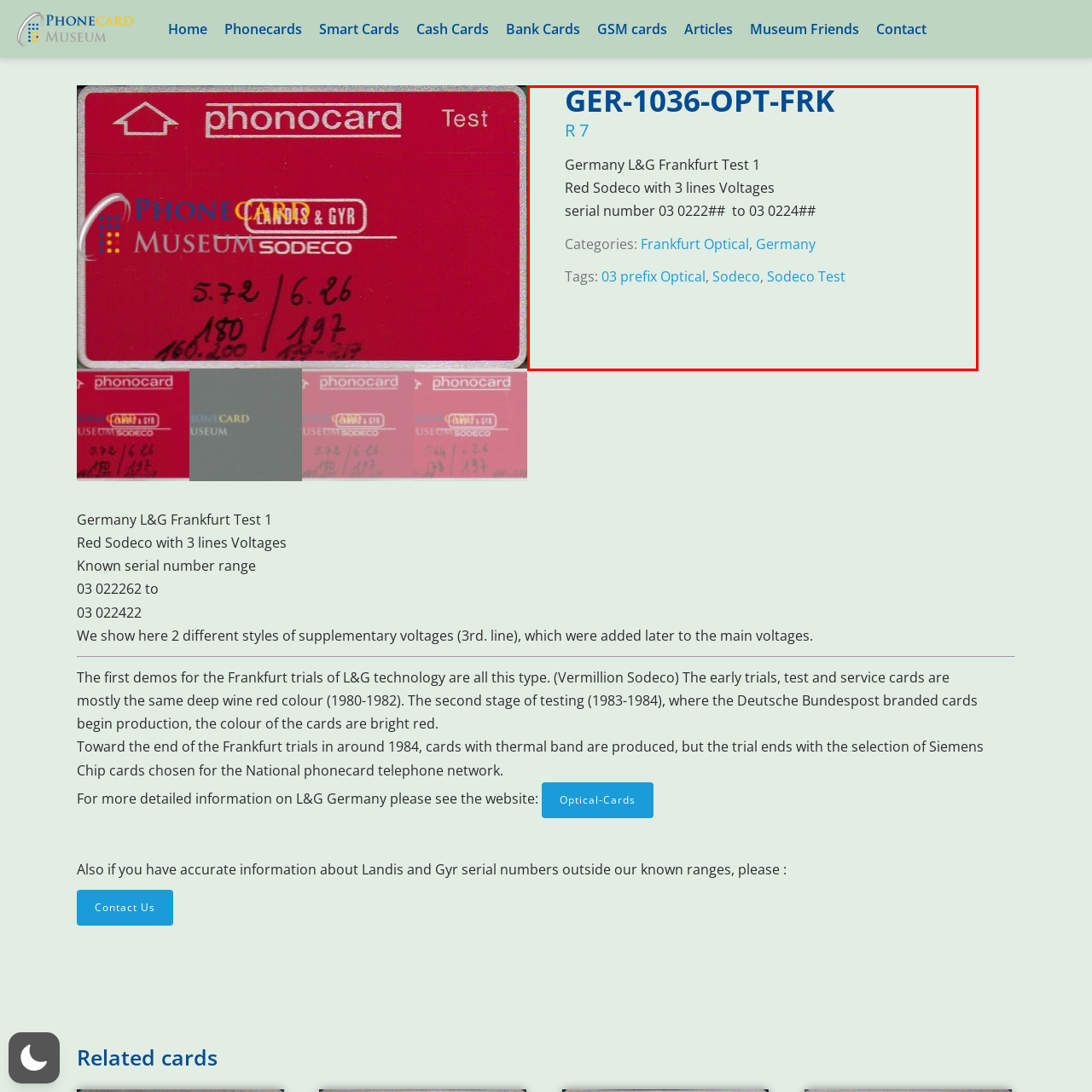Thoroughly describe the contents of the image enclosed in the red rectangle.

The image displays a detailed description of a phonecard from the Germany L&G (Landis & Gyr) Frankfurt Test, referred to as "GER-1036-OPT-FRK." It features the text "R 7" prominently at the top alongside the card's title. Below, it notes that the card is identified as having "3 lines Voltages," with a serial number range from "03 0222##" to "03 0224##." The card is categorized under "Frankfurt Optical" and "Germany," indicating its relevance to specific collectors and enthusiasts. Additionally, it includes tags like "03 prefix Optical," "Sodeco," and "Sodeco Test," providing further context about its classification and significance in the realm of phonecards. The layout is clean, highlighting the important attributes and details of the card for informative purposes.